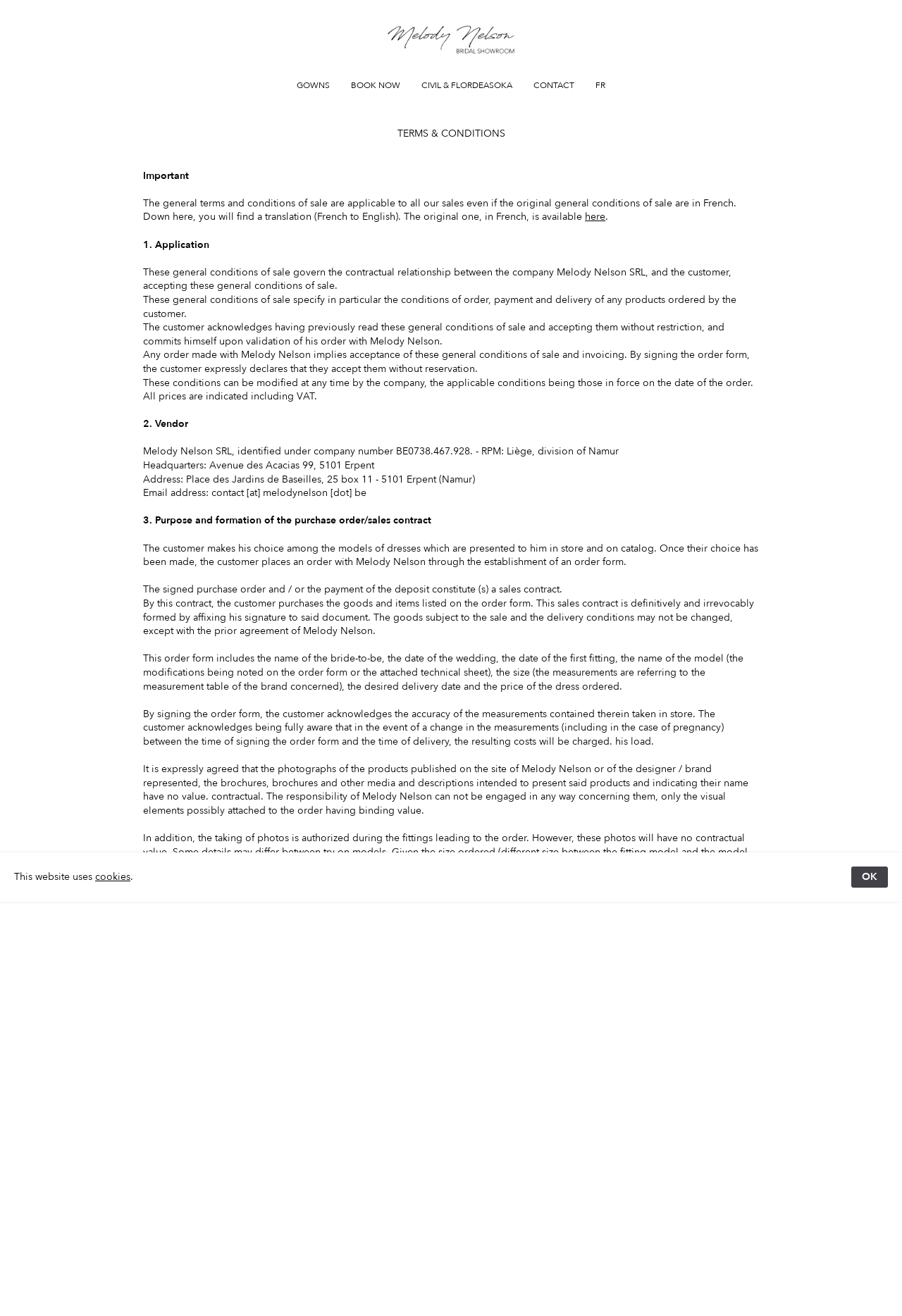Construct a thorough caption encompassing all aspects of the webpage.

The webpage is about the terms and conditions of Melody Nelson bridal showroom. At the top, there is a logo of Melody Nelson, accompanied by a navigation menu with links to "GOWNS", "BOOK NOW", "CIVIL & FLORDEASOKA", "CONTACT", and "FR". Below the navigation menu, there is a heading "TERMS & CONDITIONS" followed by a brief introduction stating the importance of reading the terms and conditions.

The main content of the webpage is divided into sections, each with a heading and a series of paragraphs explaining the terms and conditions. The sections include "Application", "Vendor", "Purpose and formation of the purchase order/sales contract", "Alterations and modifications subsequent to the order", and "Prices and payment terms". Each section provides detailed information about the terms and conditions of sale, including the contractual relationship between Melody Nelson and the customer, the conditions of order, payment, and delivery, and the responsibilities of both parties.

Throughout the webpage, there are links to other pages, such as "here" and "our return conditions", which provide additional information. There is also a mention of an "eshop" where customers can purchase accessories online. At the bottom of the webpage, there is a notice about the use of cookies and a button labeled "OK".

Overall, the webpage is a detailed and formal presentation of the terms and conditions of Melody Nelson bridal showroom, providing customers with essential information about their rights and responsibilities when doing business with the company.